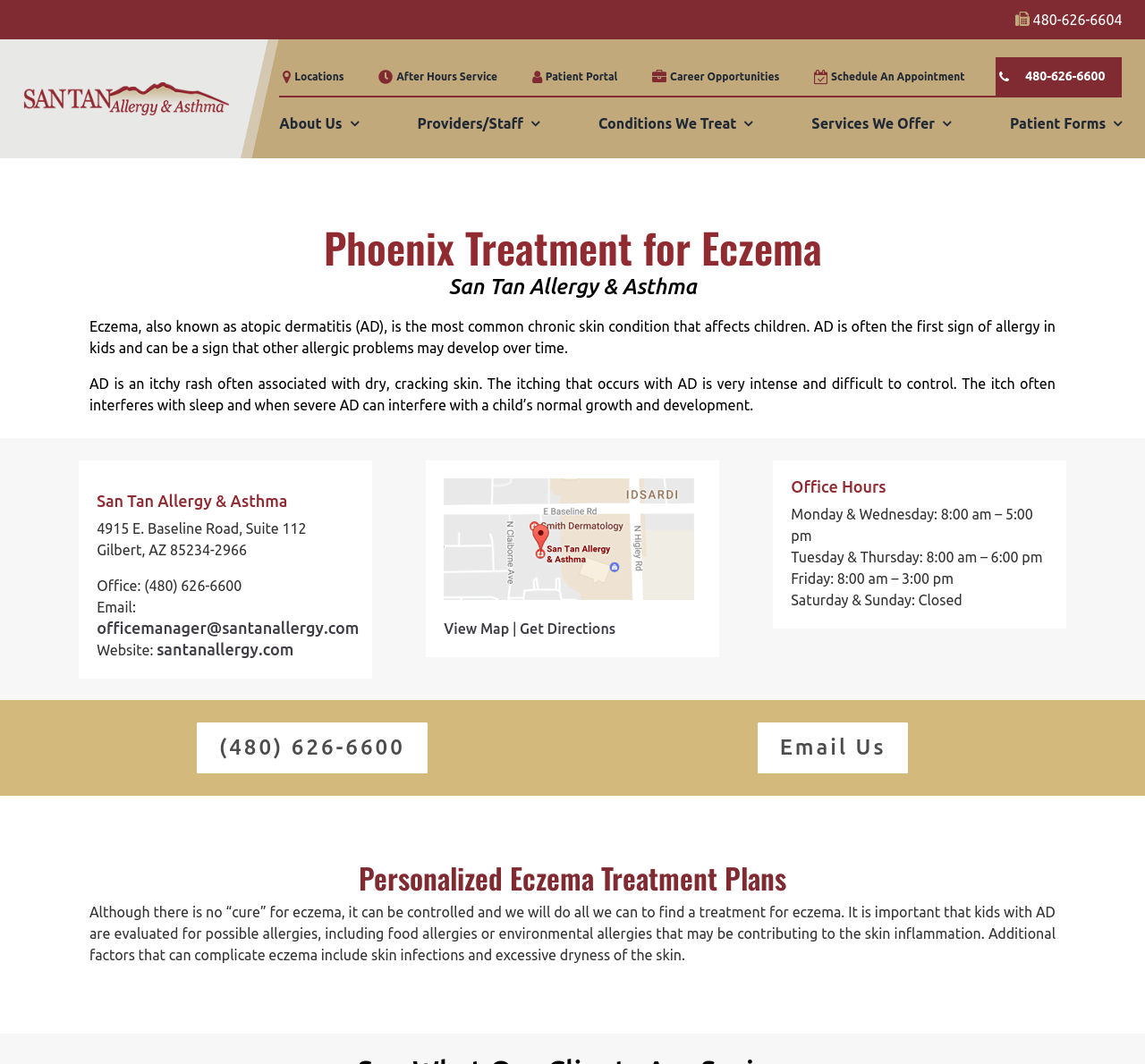What is the condition that San Tan Allergy treats?
With the help of the image, please provide a detailed response to the question.

I found the condition by looking at the heading elements on the page, which provide information about eczema and its treatment. Specifically, I looked at the heading that says 'Phoenix Treatment for Eczema'.